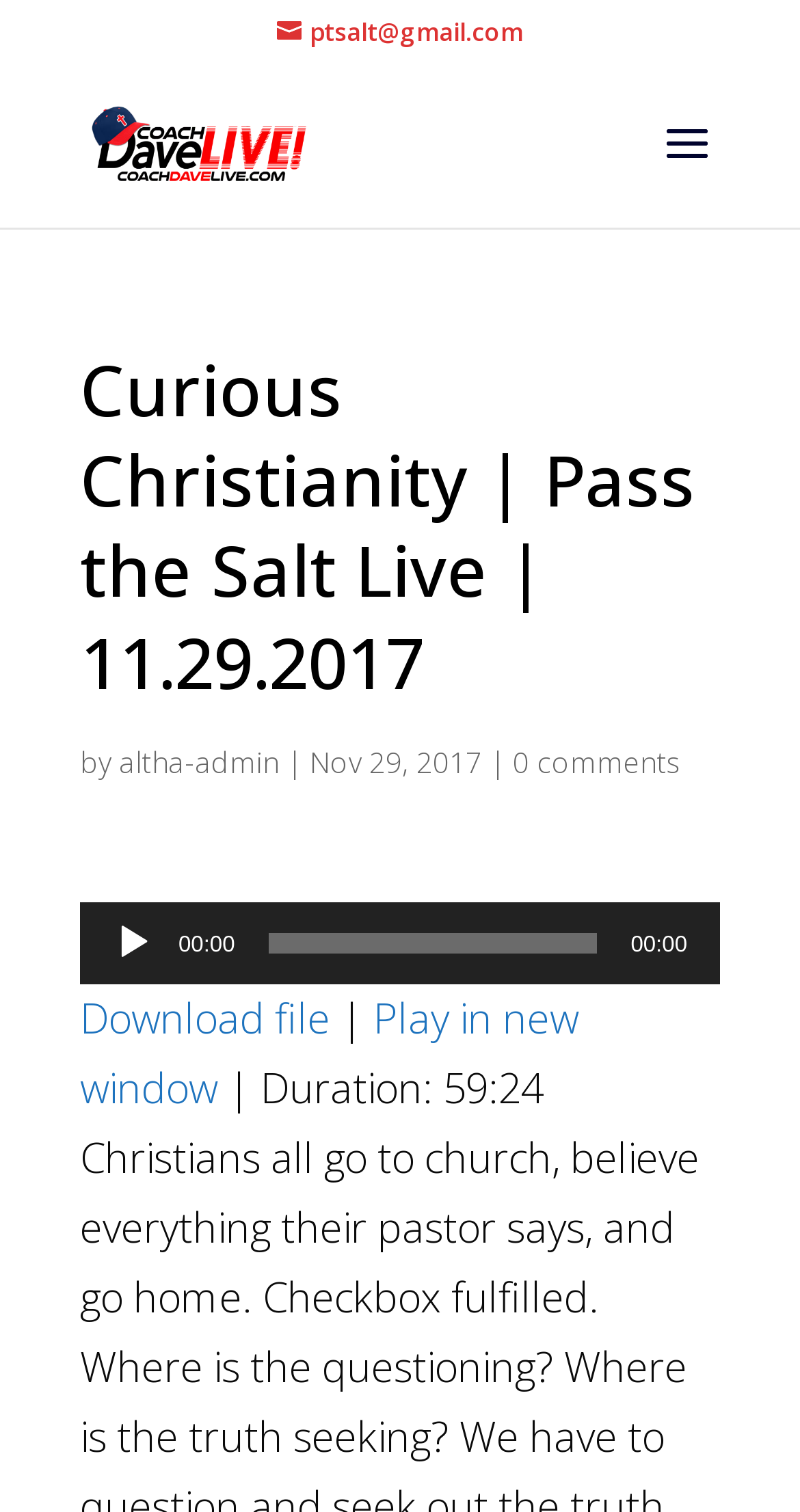What is the duration of the audio?
Refer to the image and offer an in-depth and detailed answer to the question.

I found the duration of the audio by looking at the StaticText element with the text 'Duration: 59:24' which is located below the audio player.